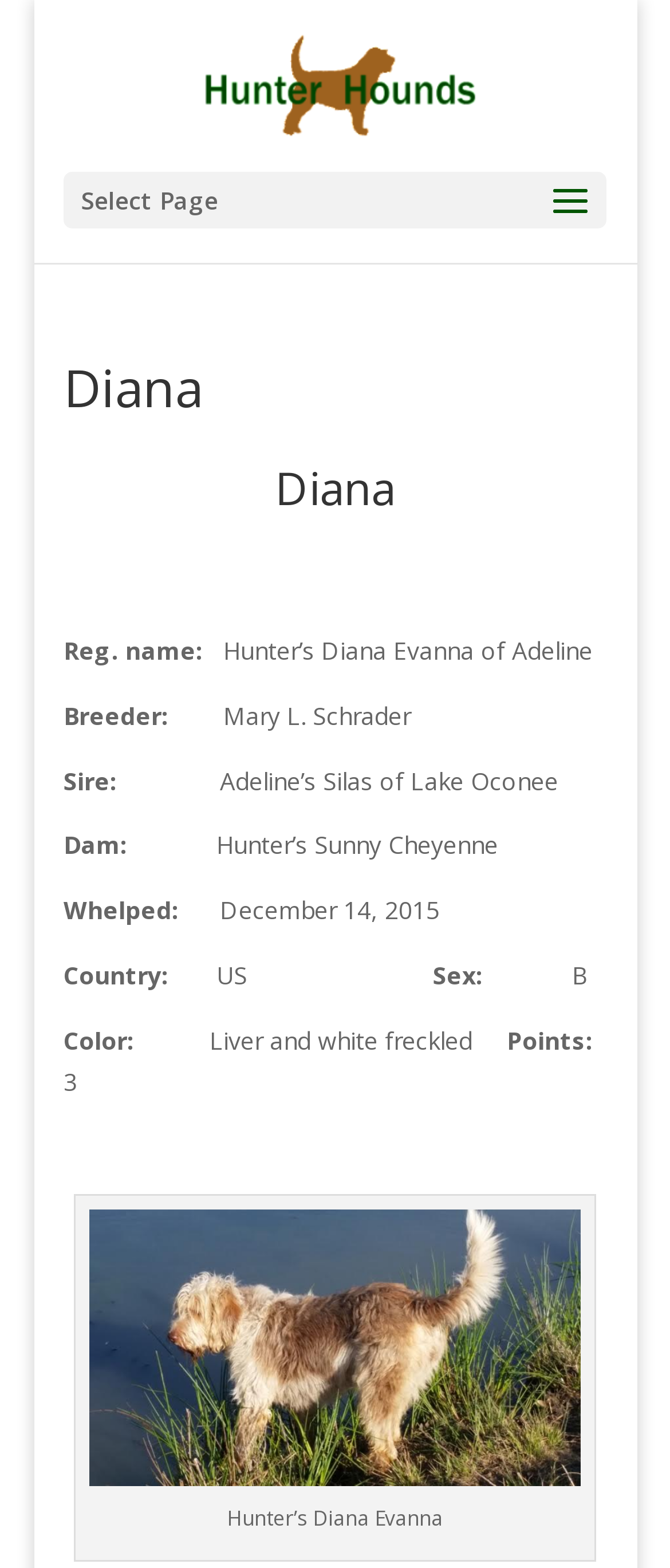Given the description of the UI element: "alt="Hunter Hounds Otterhounds"", predict the bounding box coordinates in the form of [left, top, right, bottom], with each value being a float between 0 and 1.

[0.26, 0.042, 0.751, 0.063]